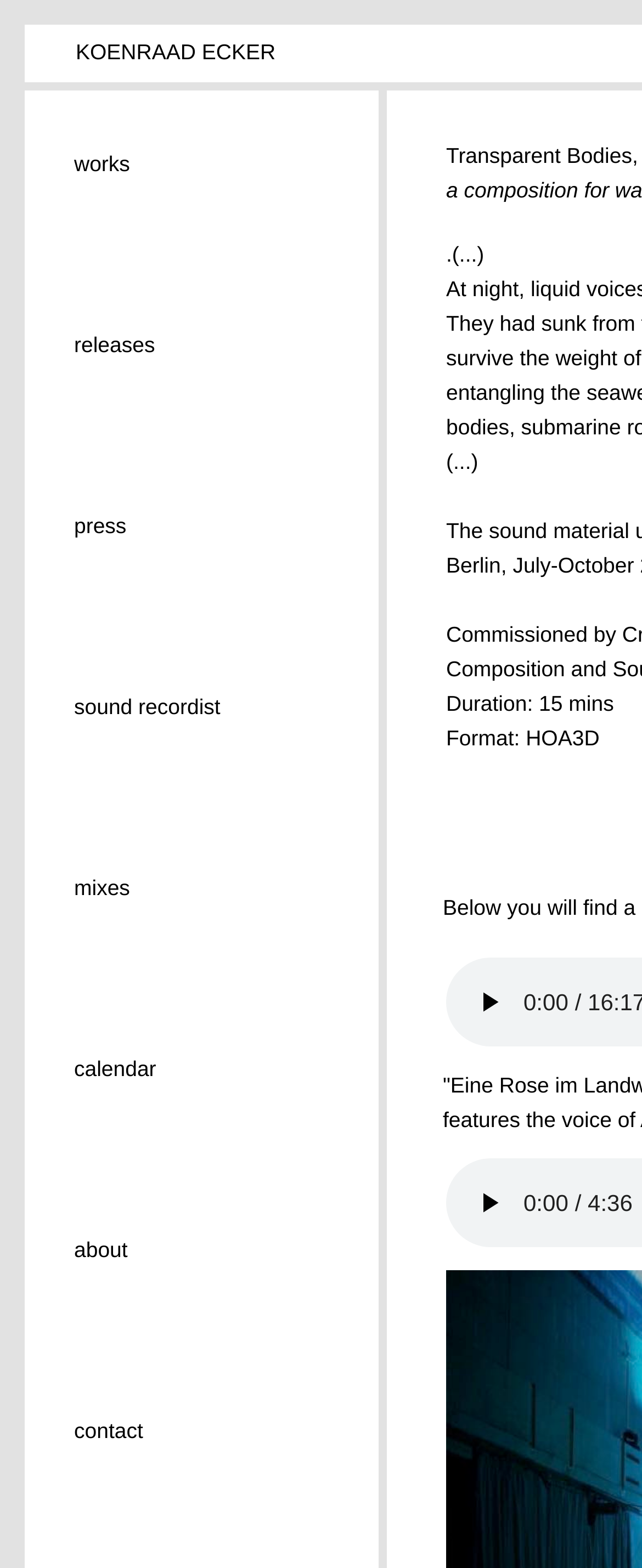Please provide a detailed answer to the question below by examining the image:
What action can be performed on the audio?

The action that can be performed on the audio is 'play', which can be found in the button elements at the bottom of the webpage.